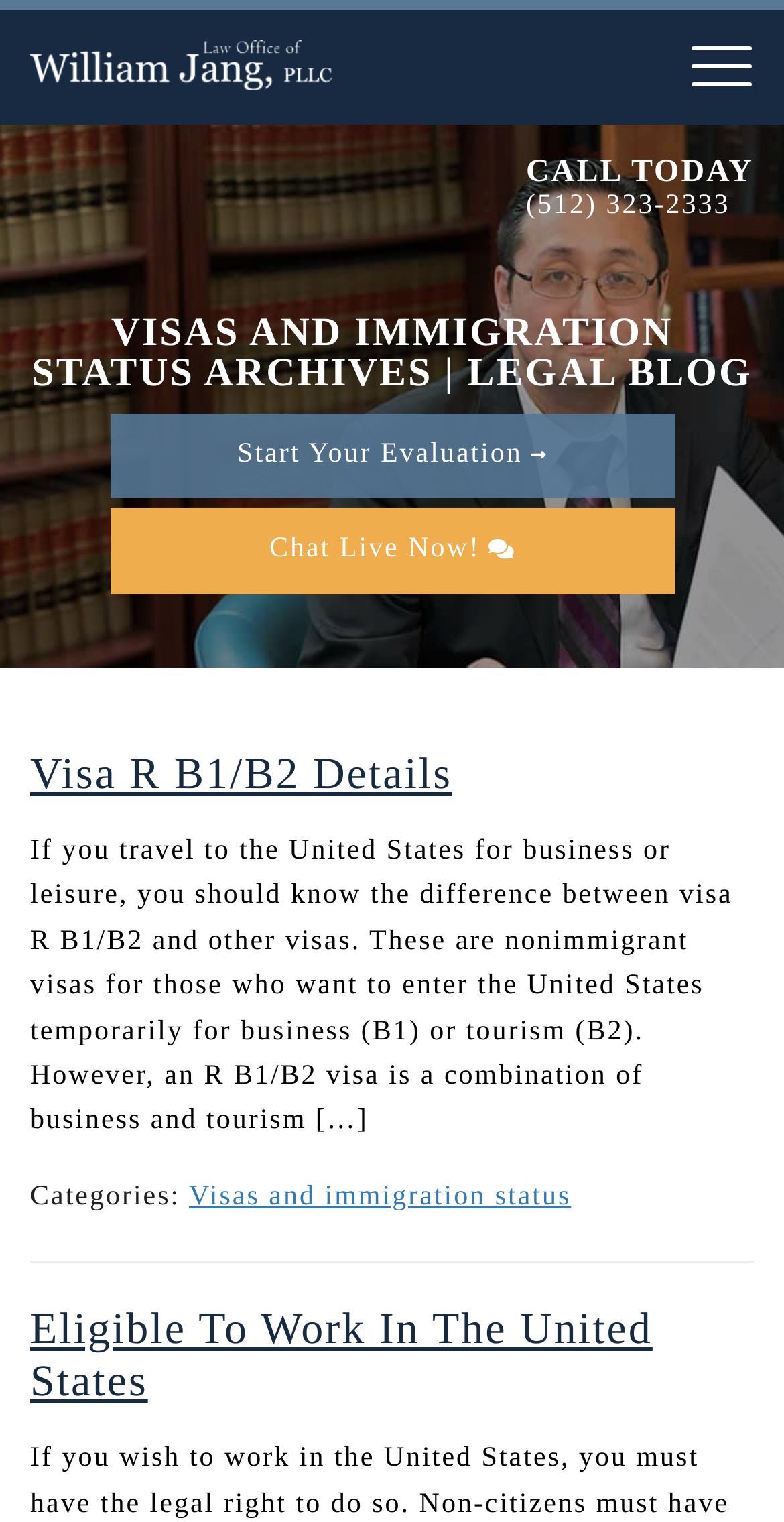Offer a detailed explanation of the webpage layout and contents.

The webpage is about the archives of visas and immigration status from the Law Office of William Jang, PLLC. At the top left, there is a link and an image with the law office's name. On the top right, there is a navigation toggle button and a call-to-action section with a "CALL TODAY" label and a phone number "(512) 323-2333". 

Below the top section, there is a heading that reads "VISAS AND IMMIGRATION STATUS ARCHIVES | LEGAL BLOG". Underneath the heading, there are two links, "Start Your Evaluation" and "Chat Live Now!", positioned side by side. 

The main content of the webpage is an article section that takes up most of the page. The article section contains a blog post titled "Visa R B1/B2 Details" which discusses the differences between visa R B1/B2 and other visas. The blog post is divided into sections, with a heading "Visa R B1/B2 Details" at the top. 

At the bottom of the article, there is a "Categories:" label followed by a link to "Visas and immigration status". A horizontal separator line is placed below the categories section, separating it from the next section. The final section has a heading "Eligible To Work In The United States".